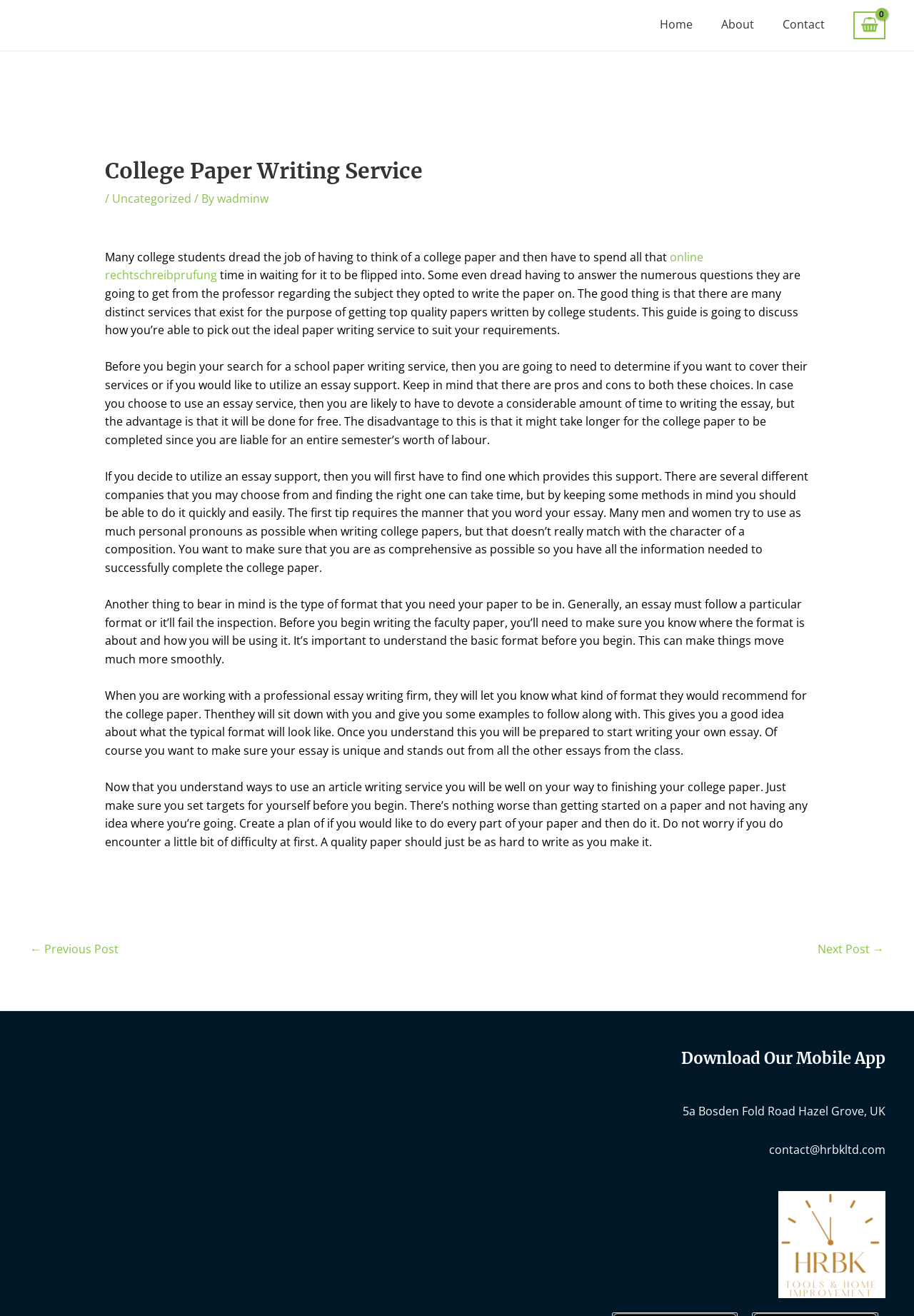Locate the primary heading on the webpage and return its text.

College Paper Writing Service